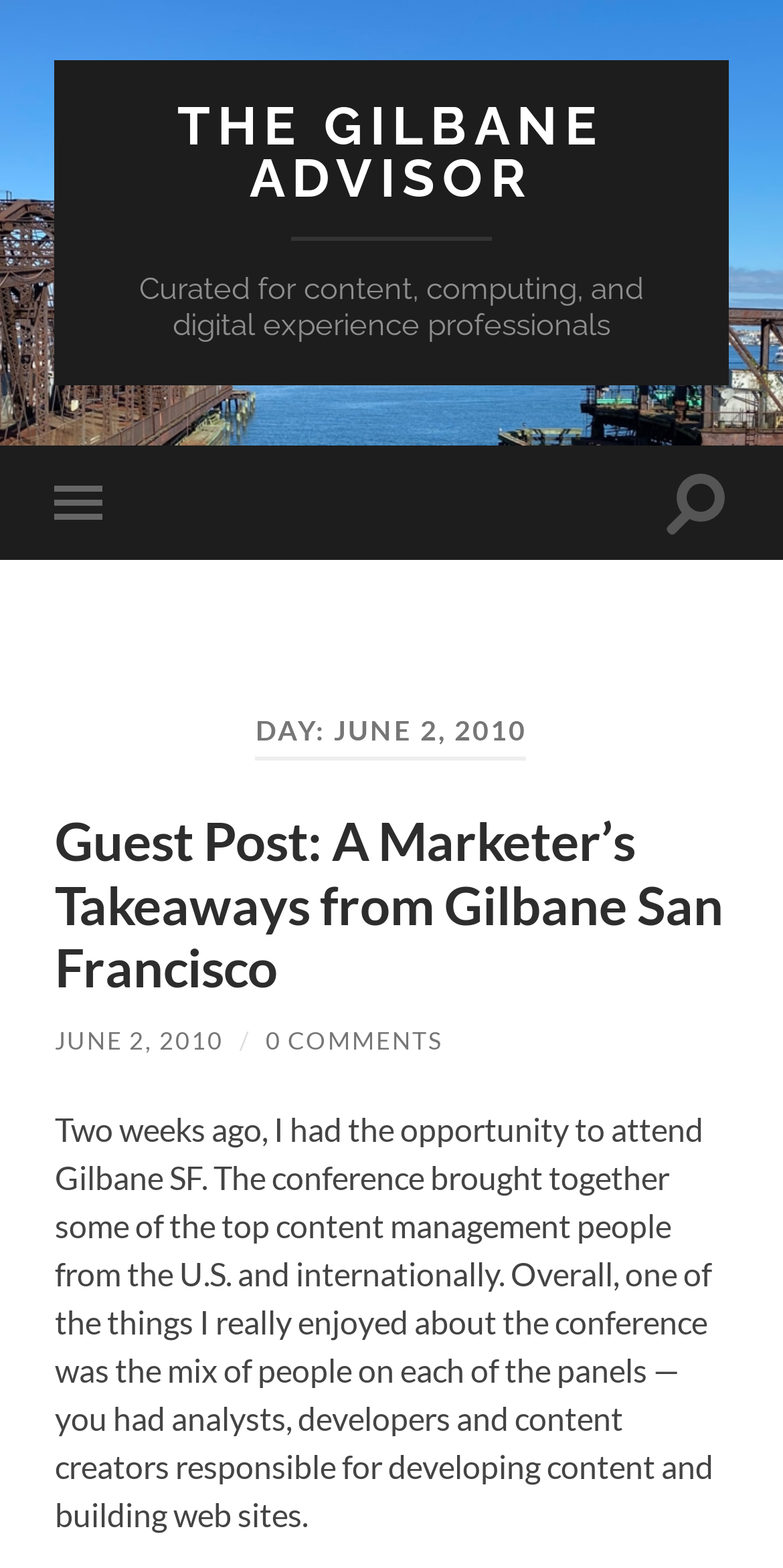Please locate and generate the primary heading on this webpage.

DAY: JUNE 2, 2010